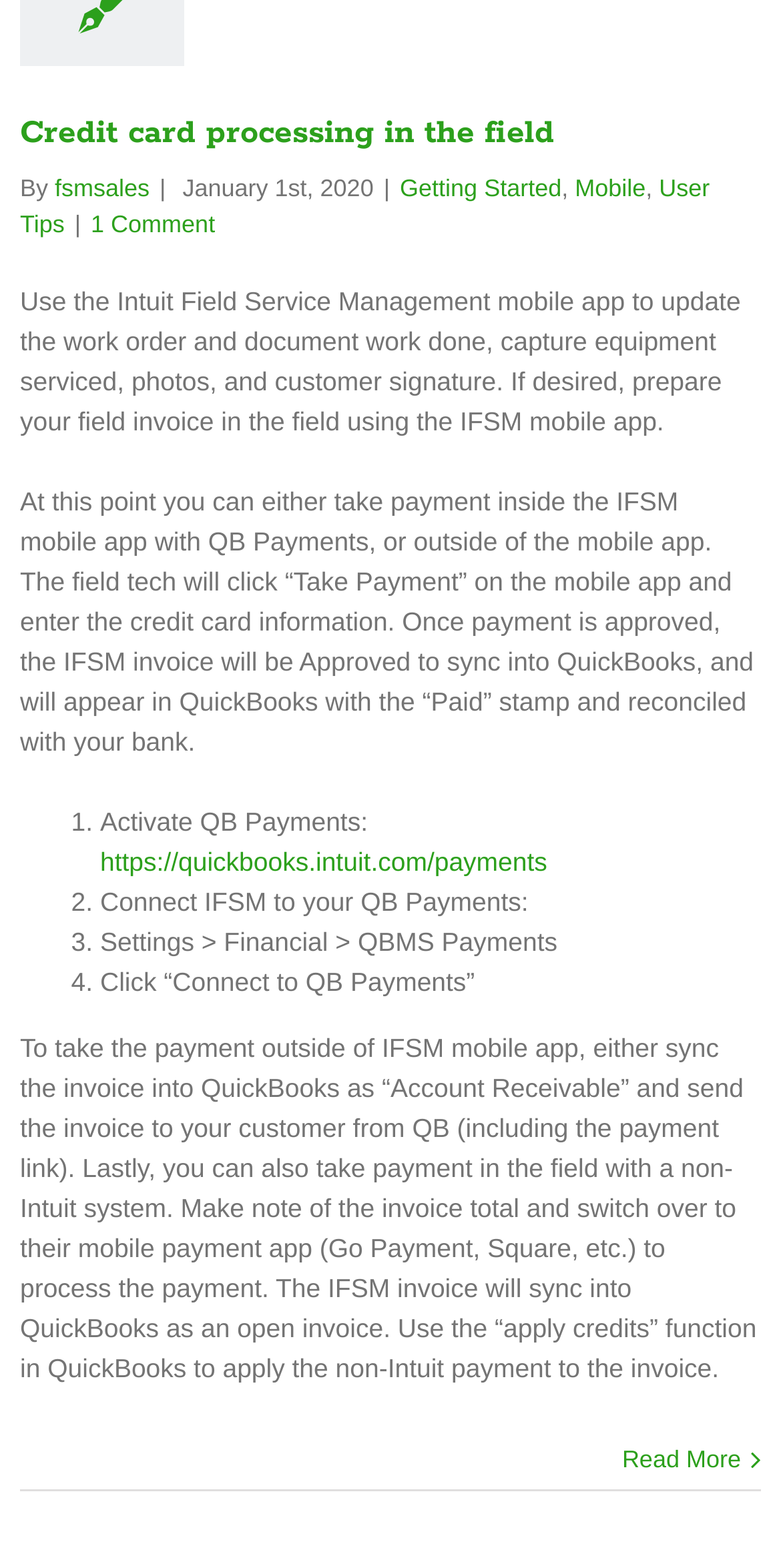Bounding box coordinates should be provided in the format (top-left x, top-left y, bottom-right x, bottom-right y) with all values between 0 and 1. Identify the bounding box for this UI element: https://quickbooks.intuit.com/payments

[0.128, 0.54, 0.701, 0.559]